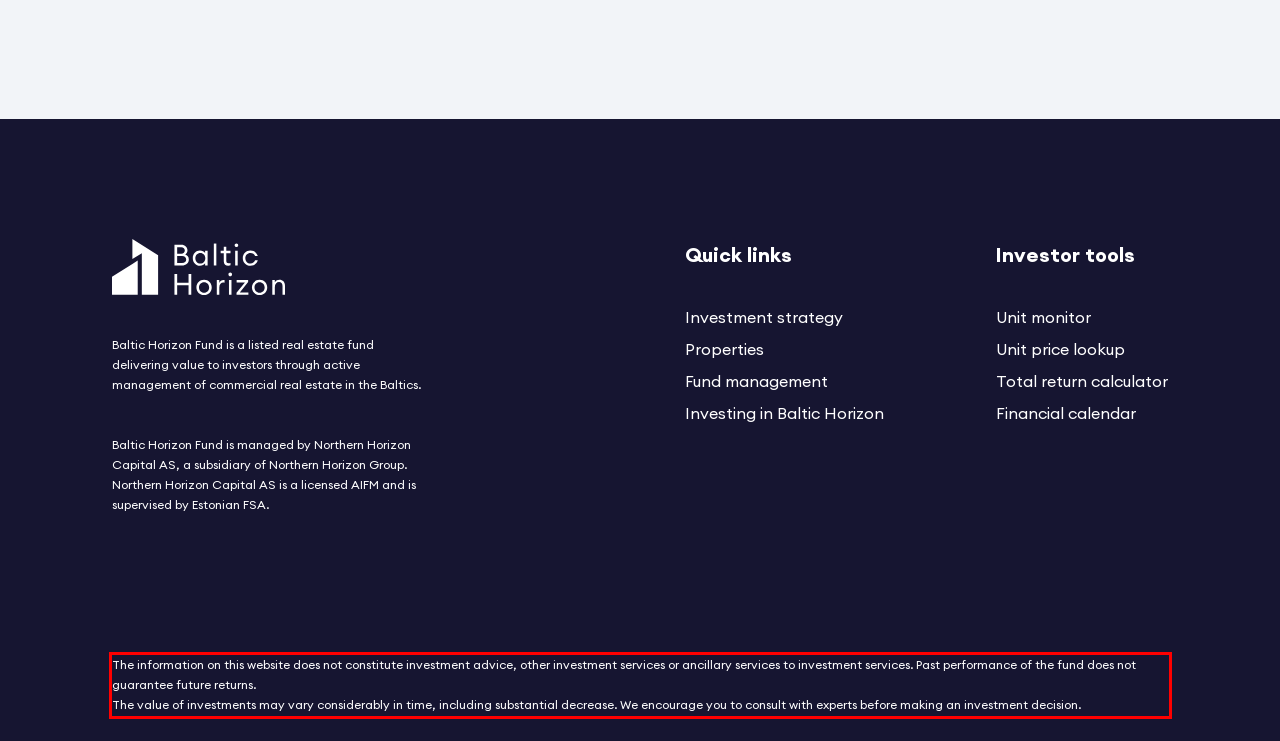The screenshot you have been given contains a UI element surrounded by a red rectangle. Use OCR to read and extract the text inside this red rectangle.

The information on this website does not constitute investment advice, other investment services or ancillary services to investment services. Past performance of the fund does not guarantee future returns. The value of investments may vary considerably in time, including substantial decrease. We encourage you to consult with experts before making an investment decision.